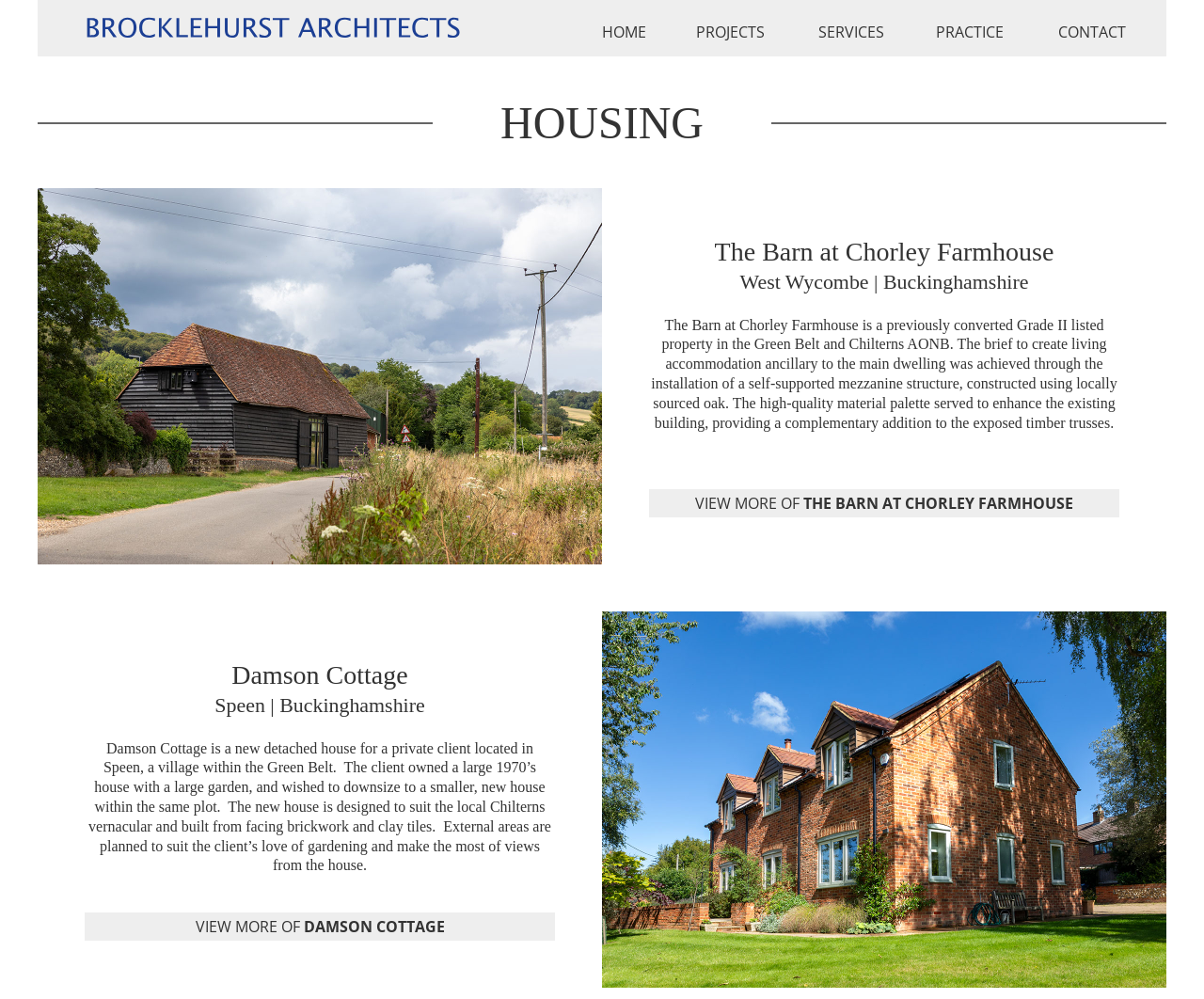What type of projects are featured on this webpage?
Based on the visual content, answer with a single word or a brief phrase.

Housing projects